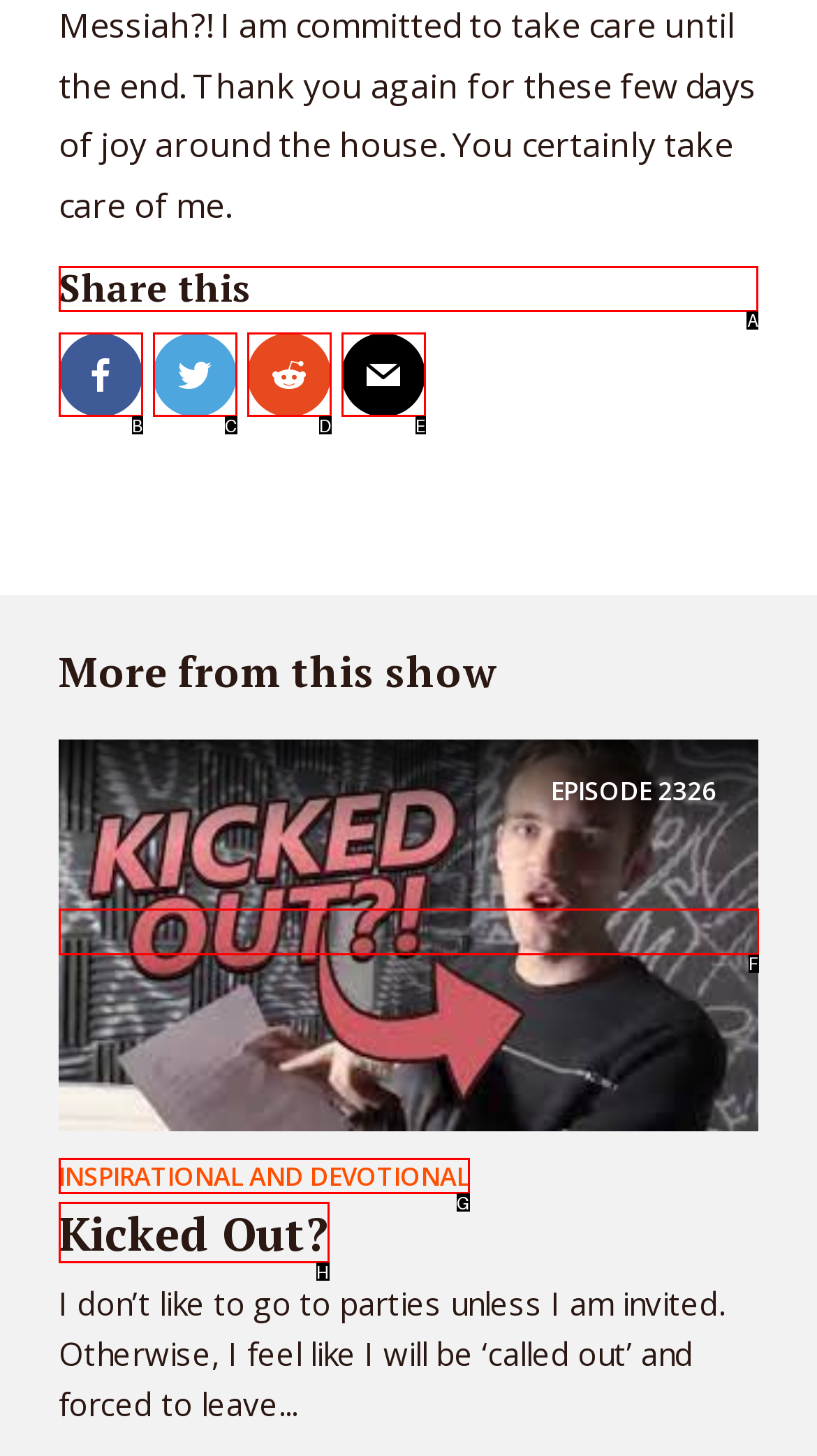Select the letter of the element you need to click to complete this task: Share this
Answer using the letter from the specified choices.

A